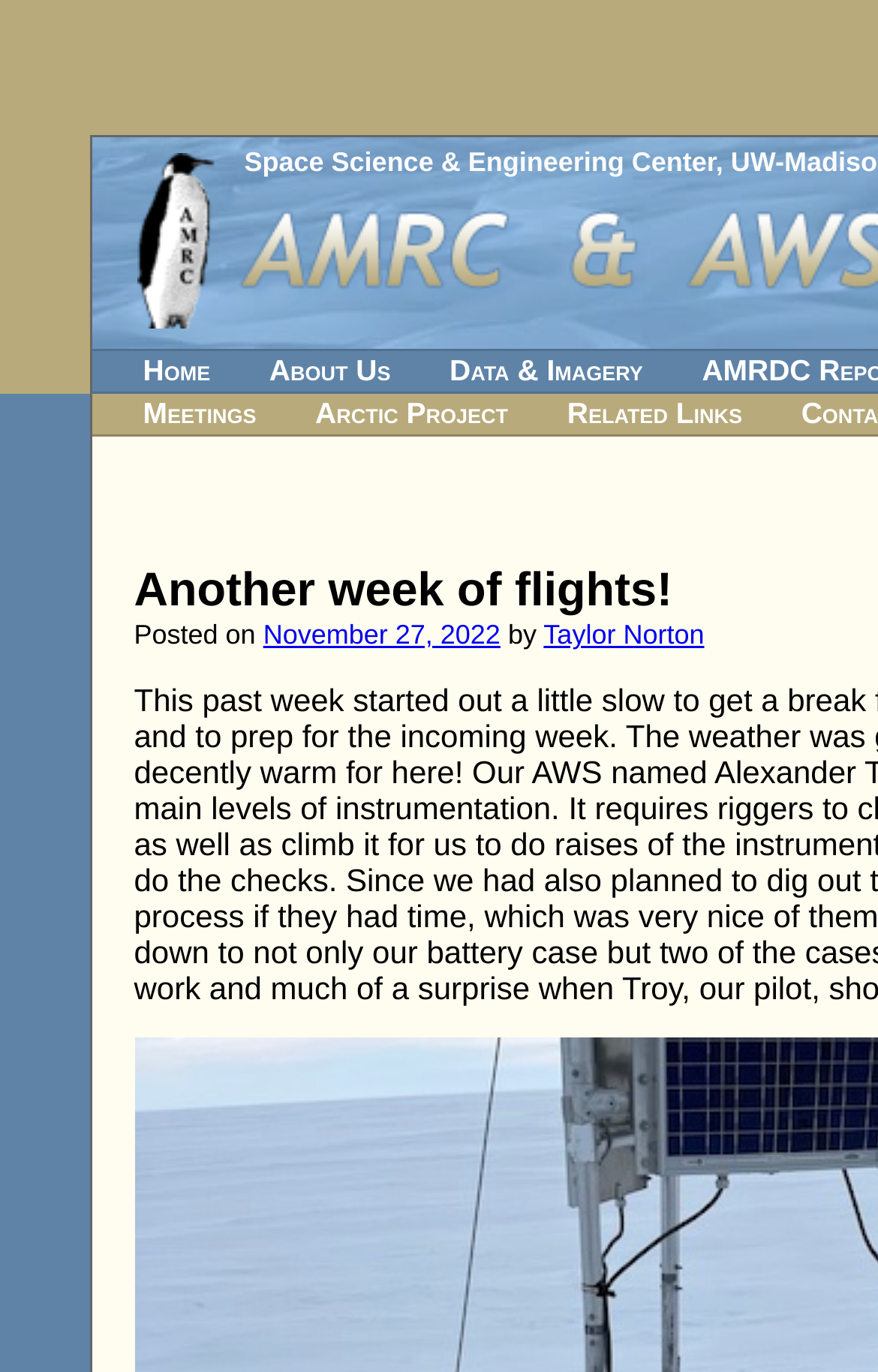Please identify the bounding box coordinates of the region to click in order to complete the task: "read Another week of flights!". The coordinates must be four float numbers between 0 and 1, specified as [left, top, right, bottom].

[0.153, 0.412, 0.766, 0.449]